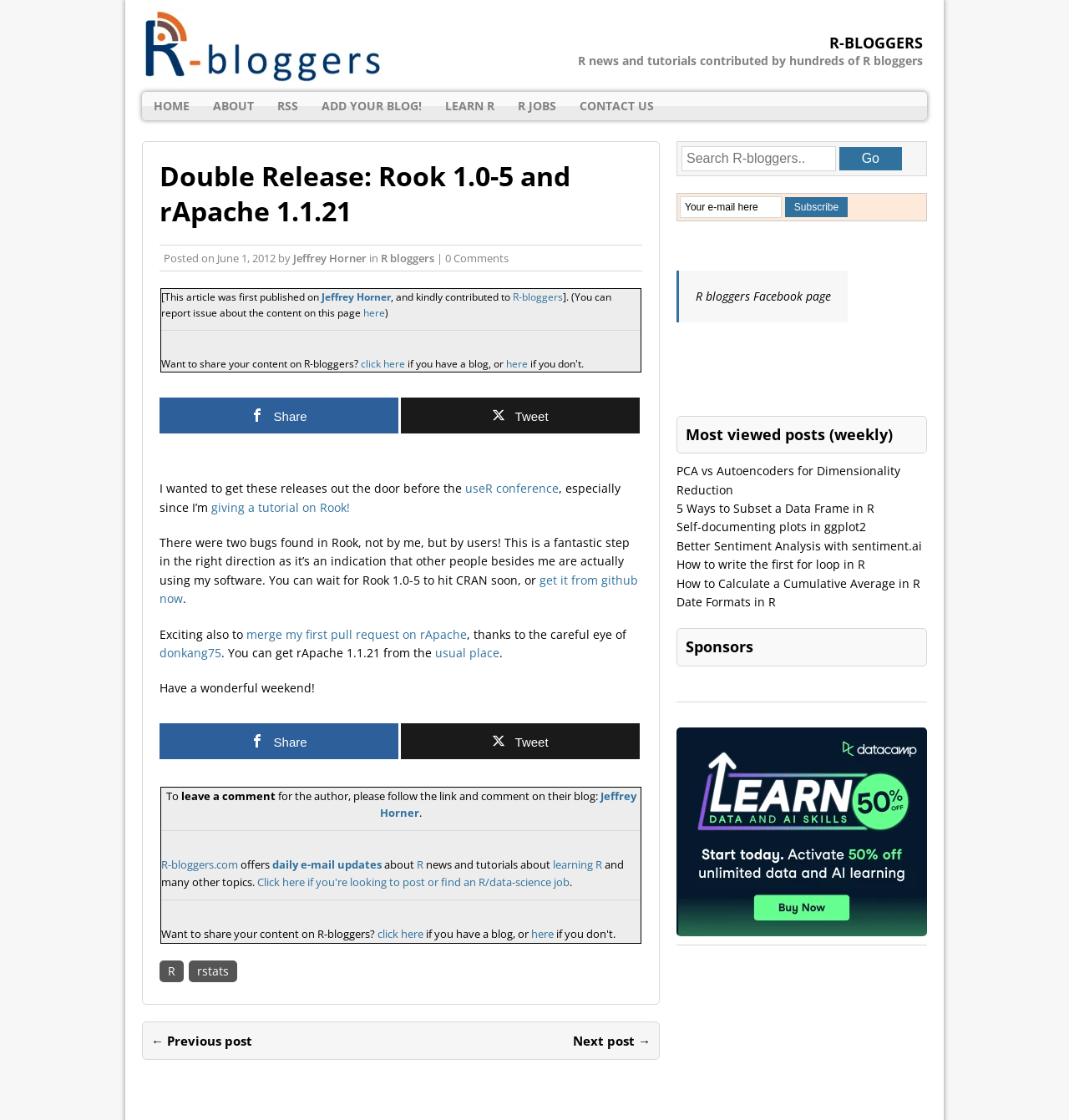Please identify the bounding box coordinates of the element's region that I should click in order to complete the following instruction: "Read the article by Jeffrey Horner". The bounding box coordinates consist of four float numbers between 0 and 1, i.e., [left, top, right, bottom].

[0.274, 0.224, 0.343, 0.237]